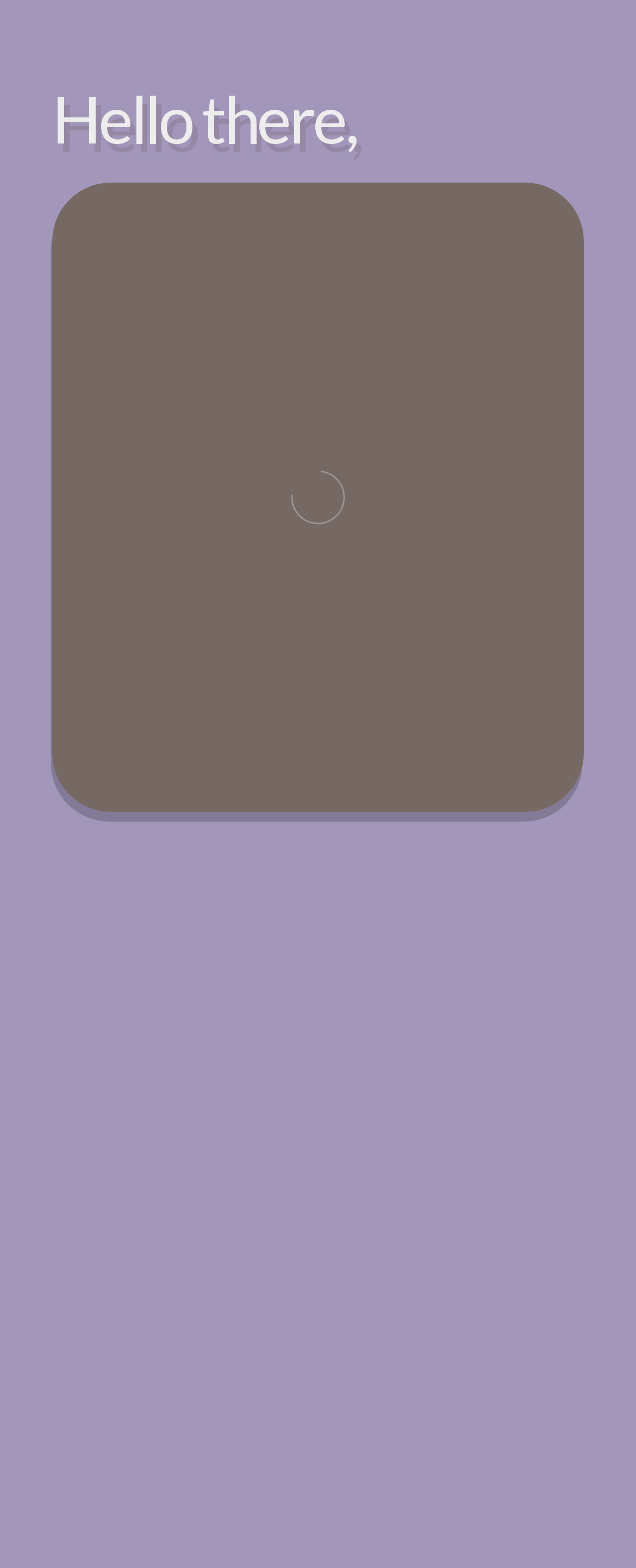How many links are provided on this webpage?
Look at the image and answer with only one word or phrase.

3